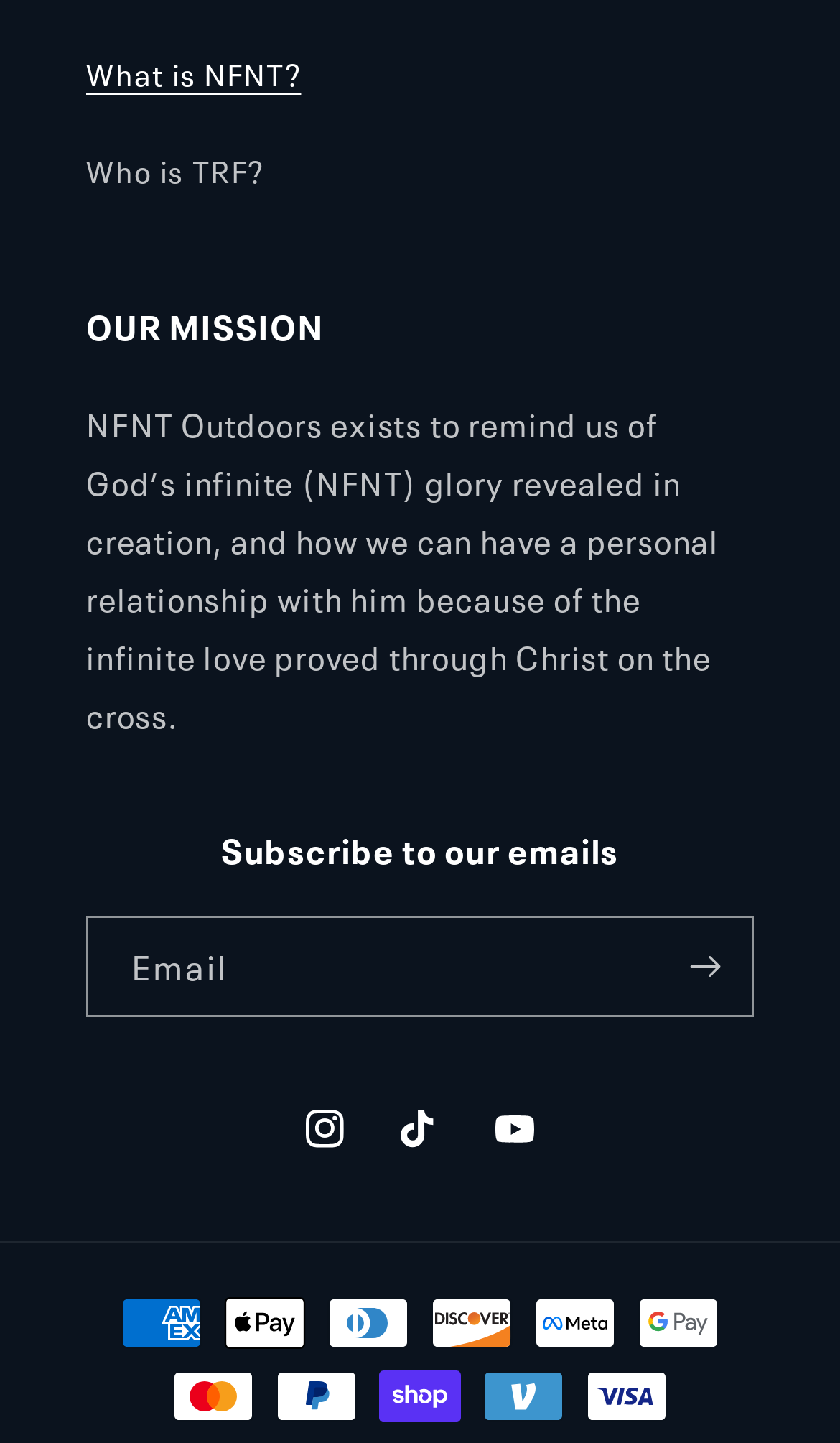What payment methods are accepted?
Craft a detailed and extensive response to the question.

Multiple payment methods are accepted, including American Express, Apple Pay, Diners Club, Discover, Meta Pay, Google Pay, Mastercard, PayPal, Shop Pay, Venmo, and Visa, as indicated by the image elements with IDs 428 to 438.